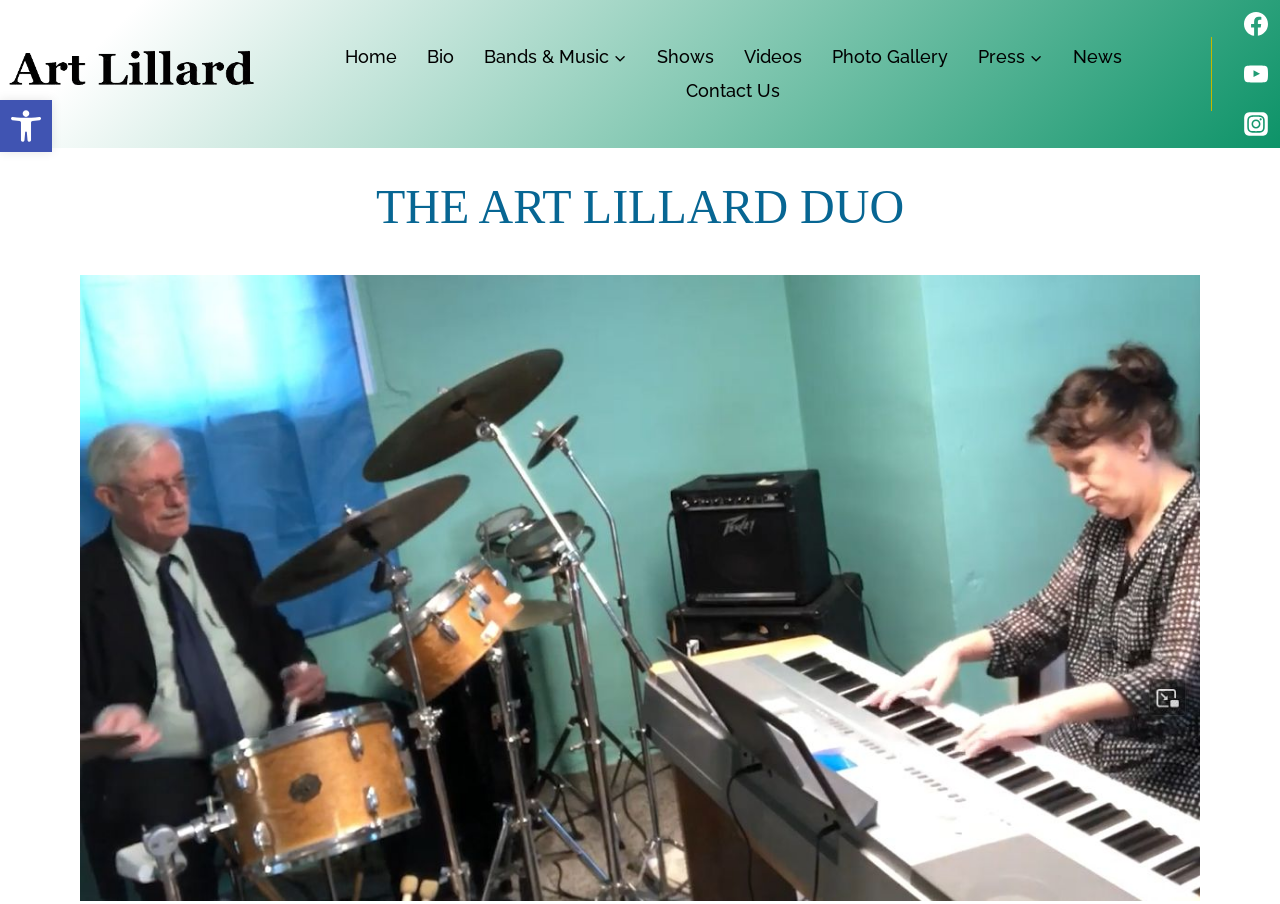What is the primary navigation menu? Observe the screenshot and provide a one-word or short phrase answer.

Home, Bio, etc.